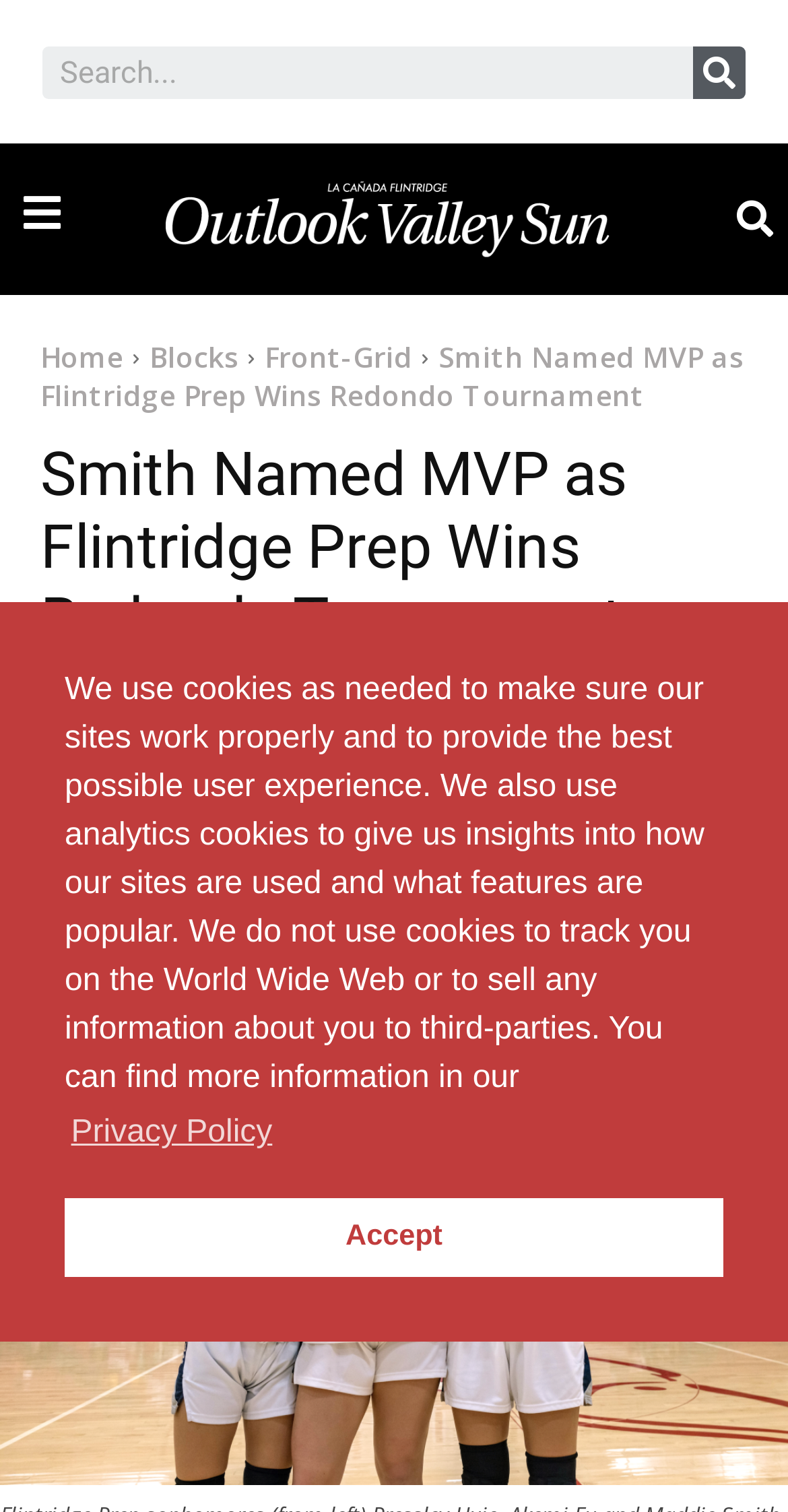What is the date of the article?
Please provide a single word or phrase answer based on the image.

December 4, 2023